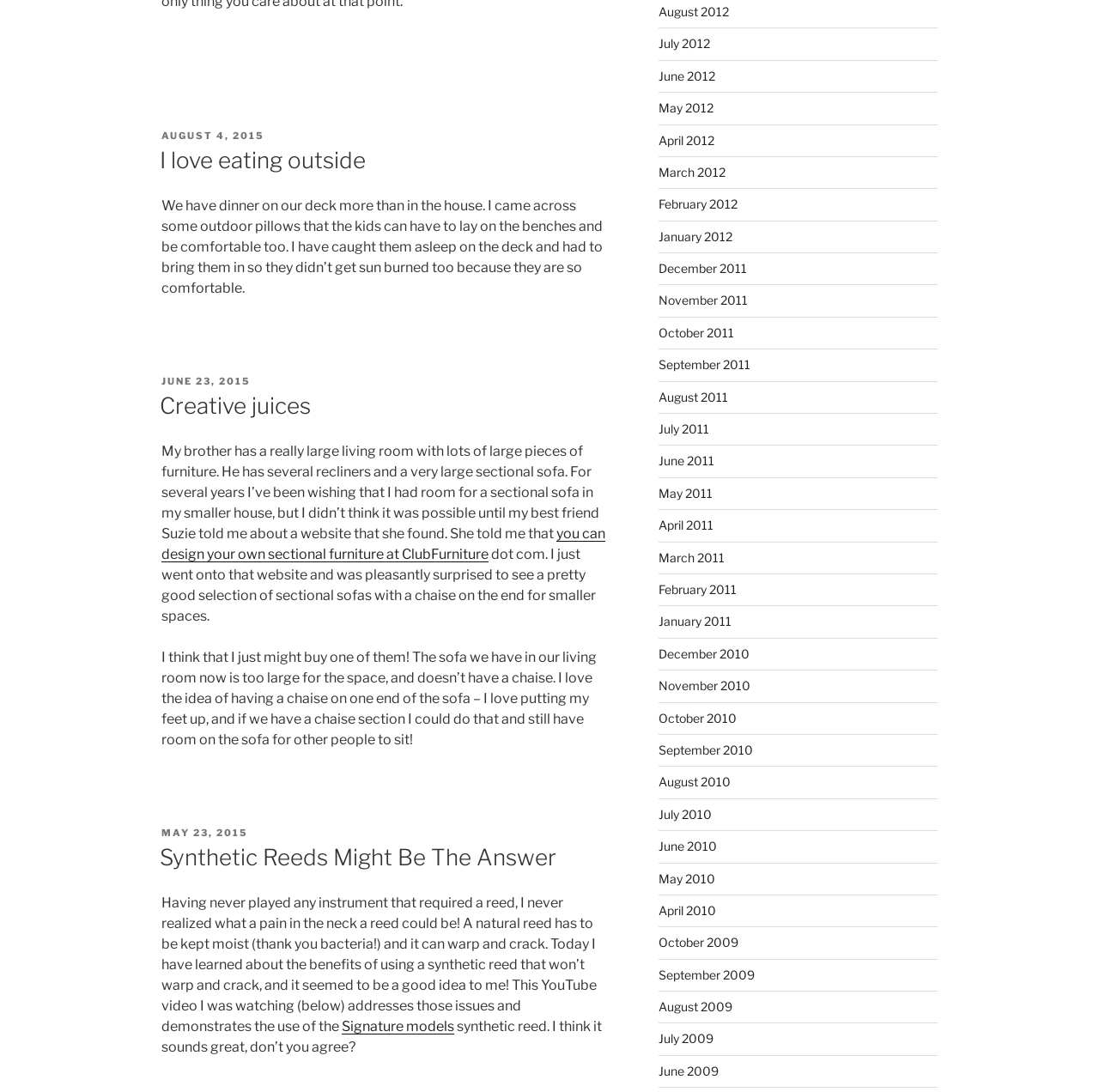How many links are there to past months? Refer to the image and provide a one-word or short phrase answer.

30